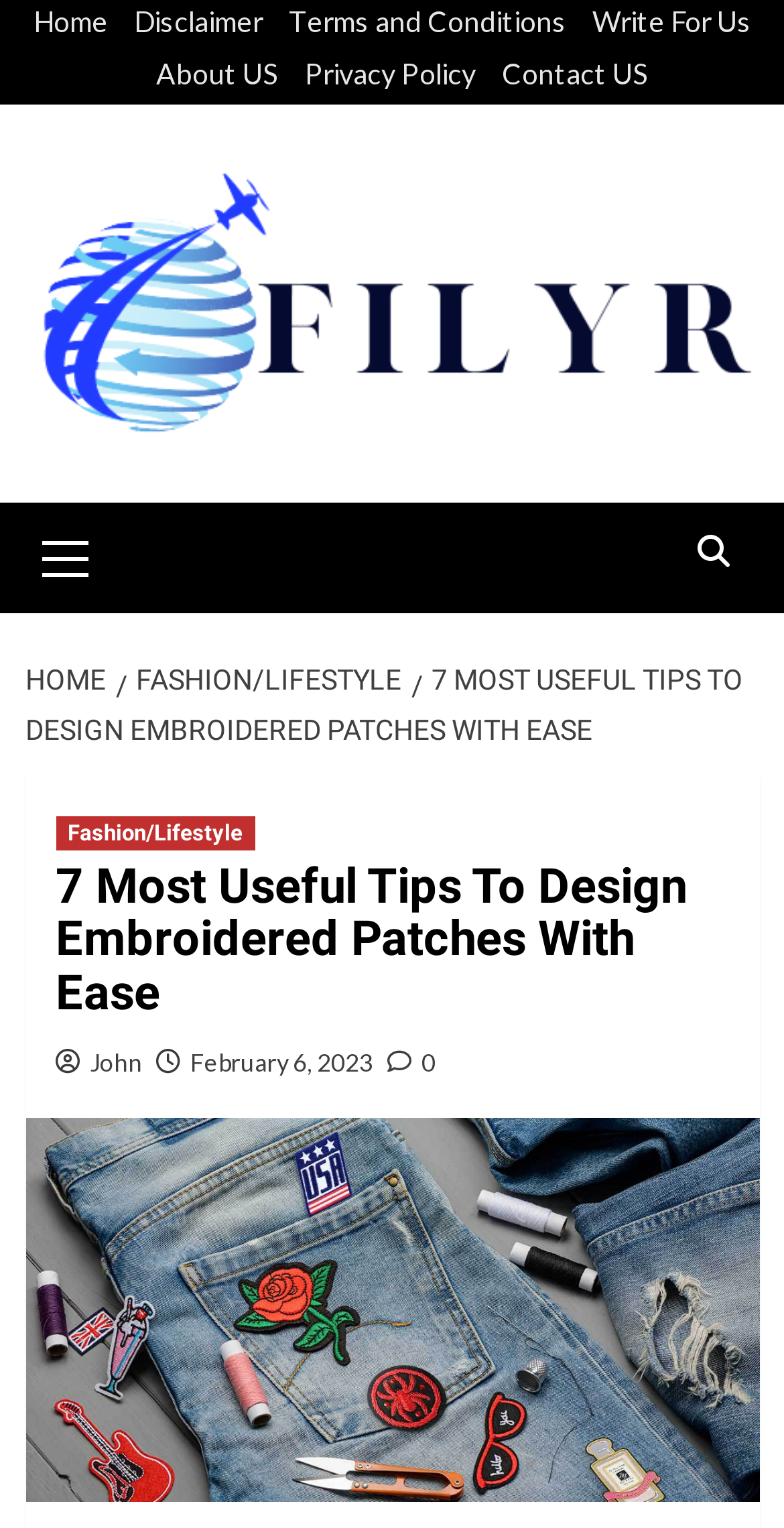When was the article published?
Carefully analyze the image and provide a thorough answer to the question.

The publication date of the article is mentioned as 'February 6, 2023' in the link element with the text 'February 6, 2023'.